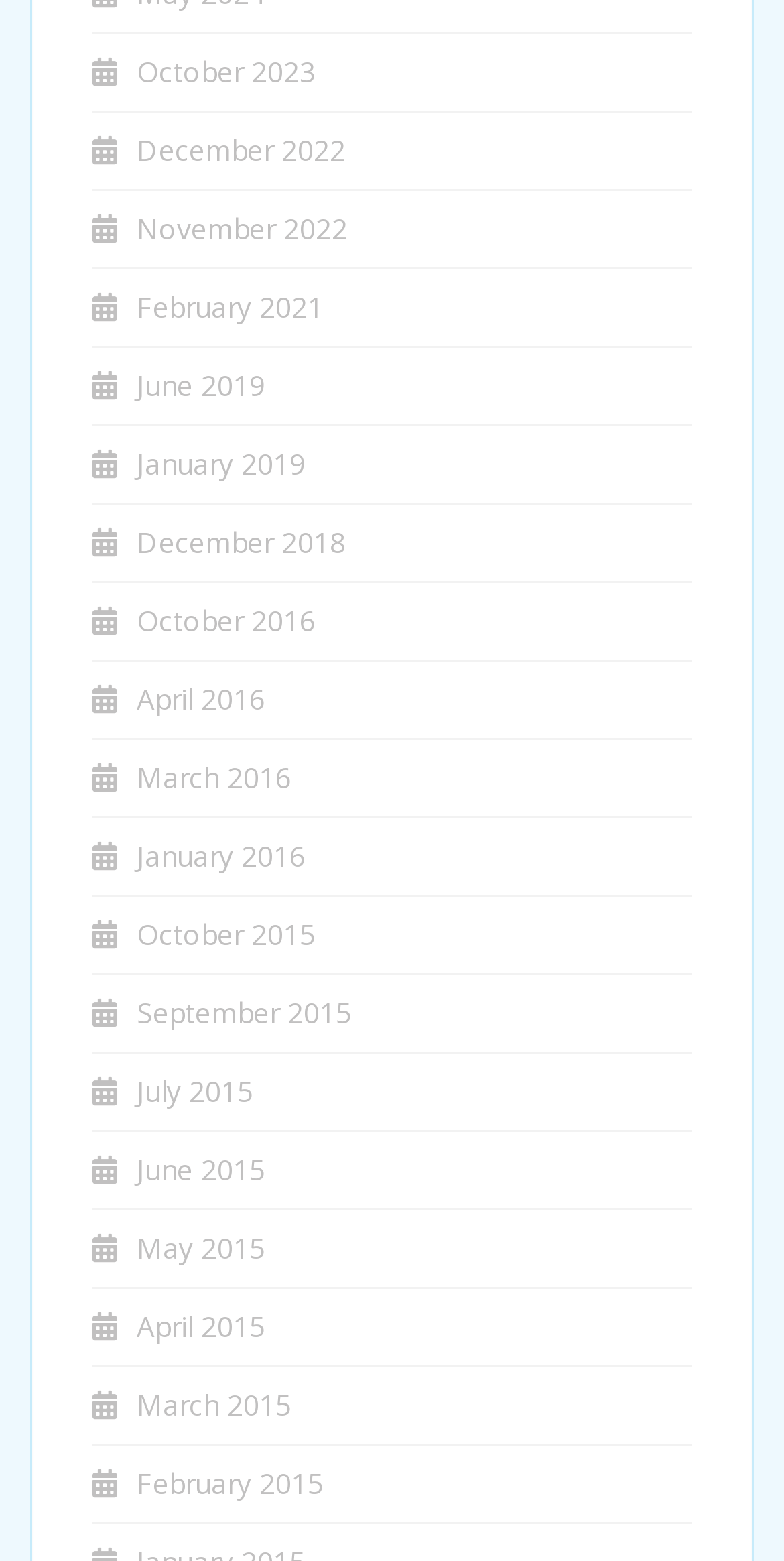Please provide a brief answer to the following inquiry using a single word or phrase:
What is the most recent month listed?

October 2023